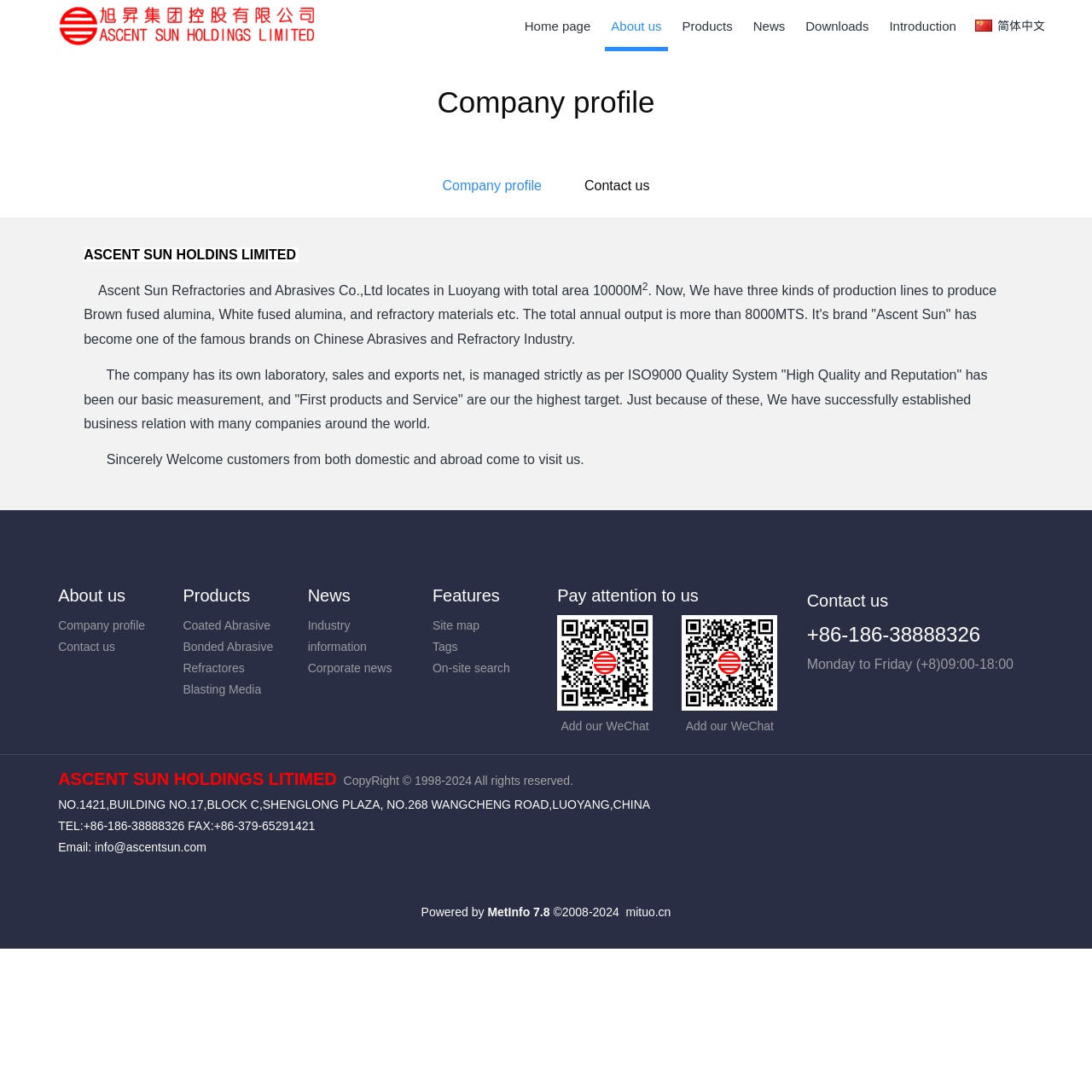What is the laboratory used for?
Provide a detailed answer to the question using information from the image.

I found this information by reading the paragraph that mentions the laboratory, which is stated to be managed strictly as per ISO9000 Quality System.